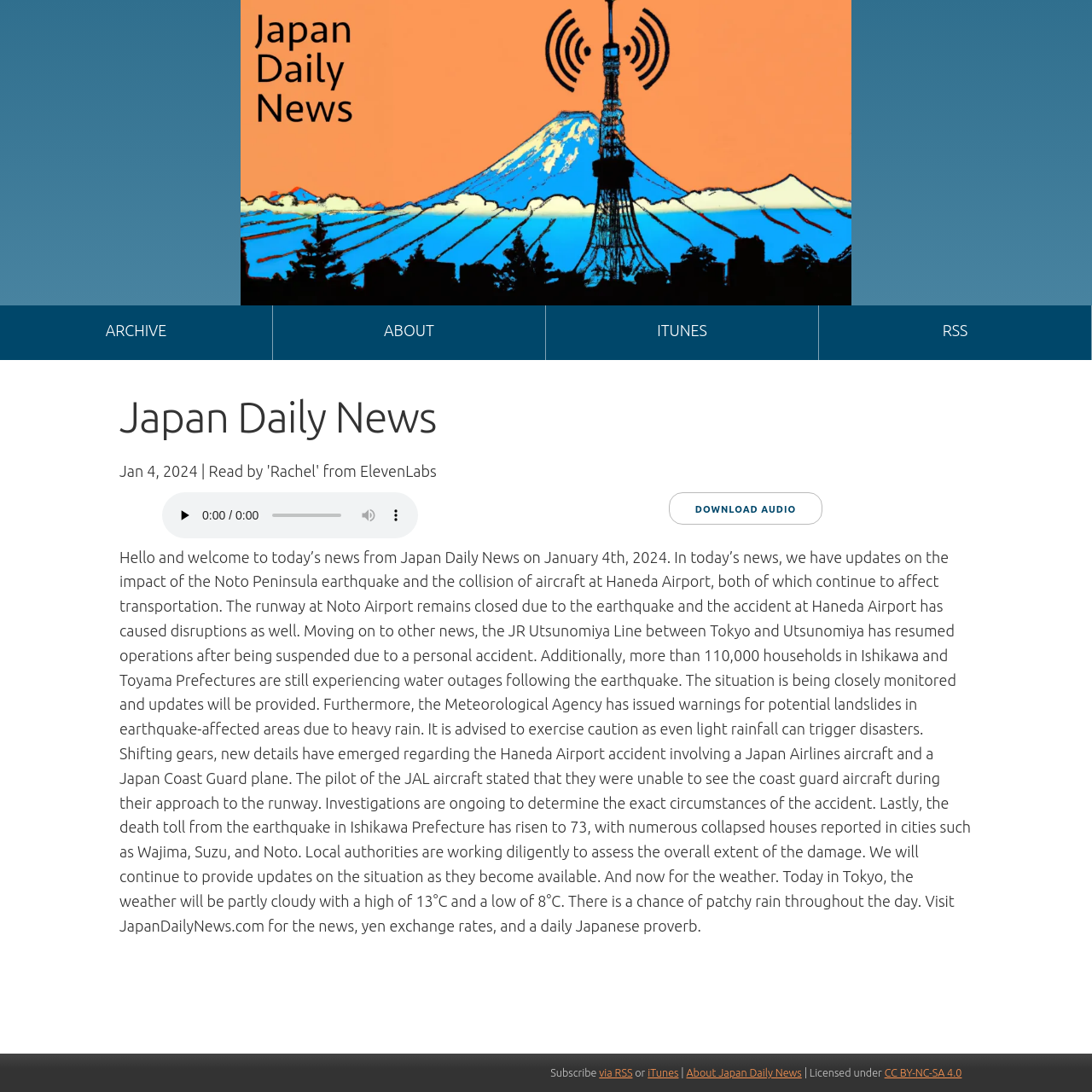Find and specify the bounding box coordinates that correspond to the clickable region for the instruction: "Subscribe to Japan Daily News via RSS.".

[0.549, 0.977, 0.579, 0.988]